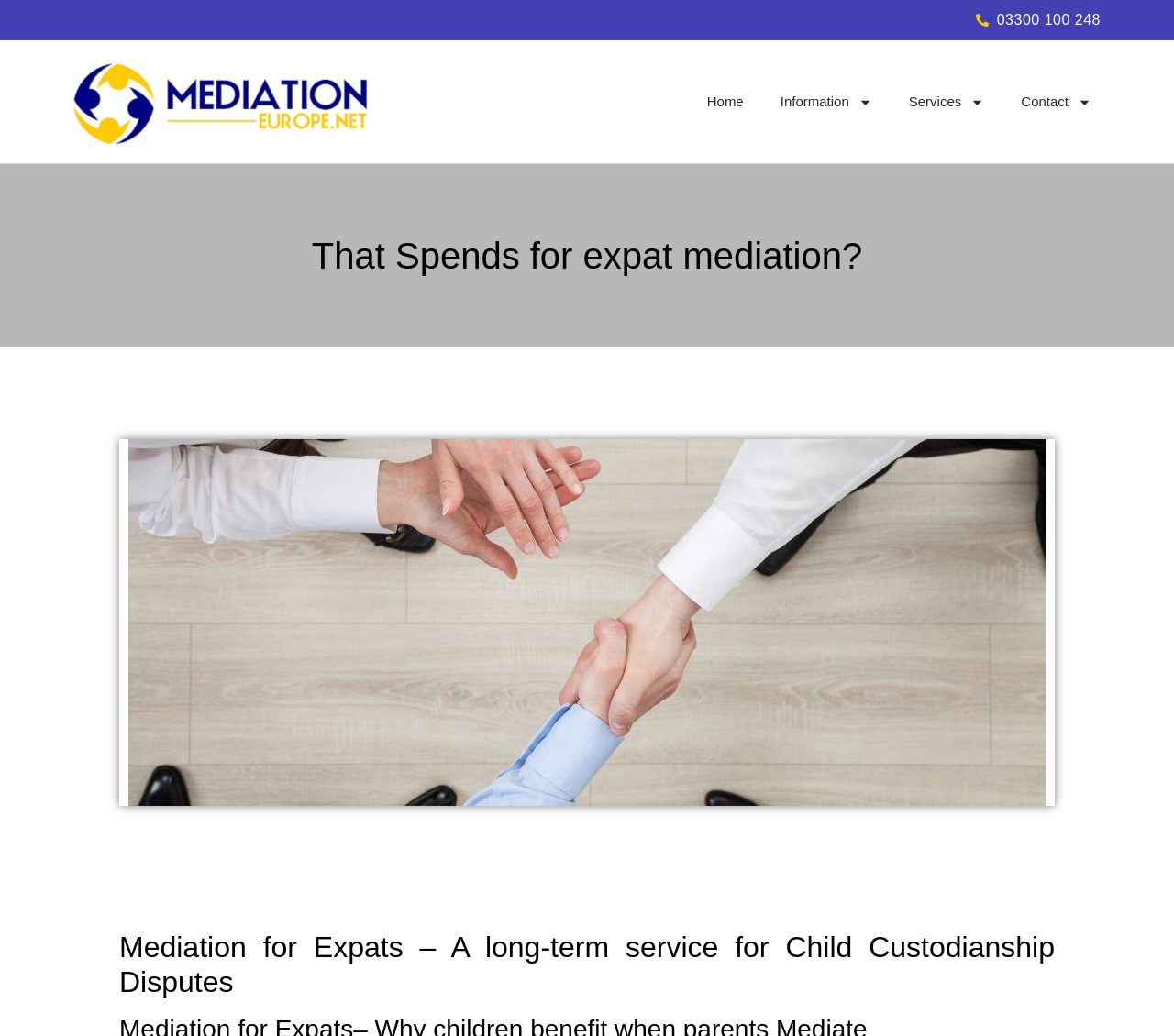What is the main topic of this webpage?
Look at the image and respond with a single word or a short phrase.

Mediation for Expats